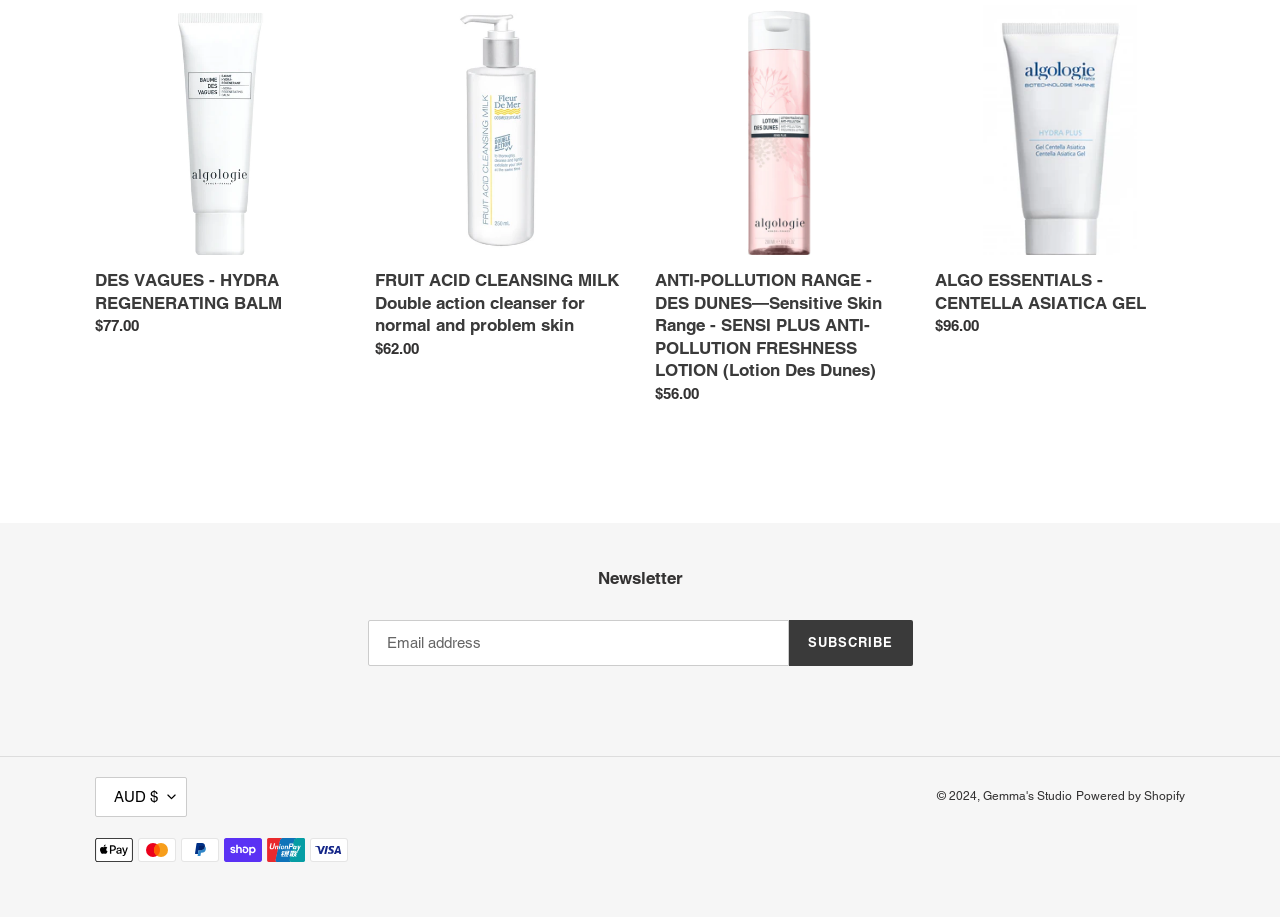Please provide a one-word or phrase answer to the question: 
What is the purpose of the textbox with the label 'Email address'?

Subscribe to newsletter